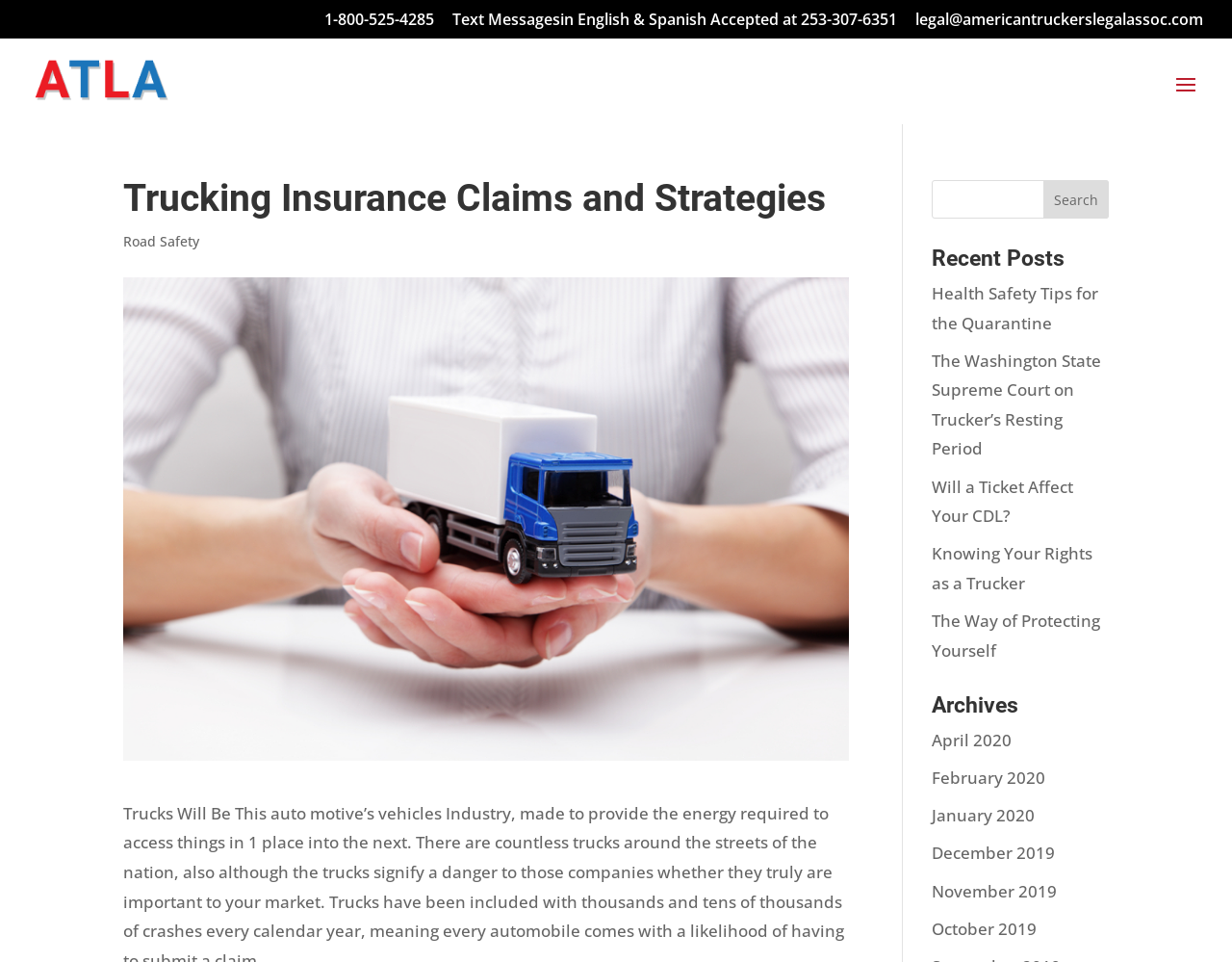Please identify the coordinates of the bounding box for the clickable region that will accomplish this instruction: "View the item".

None